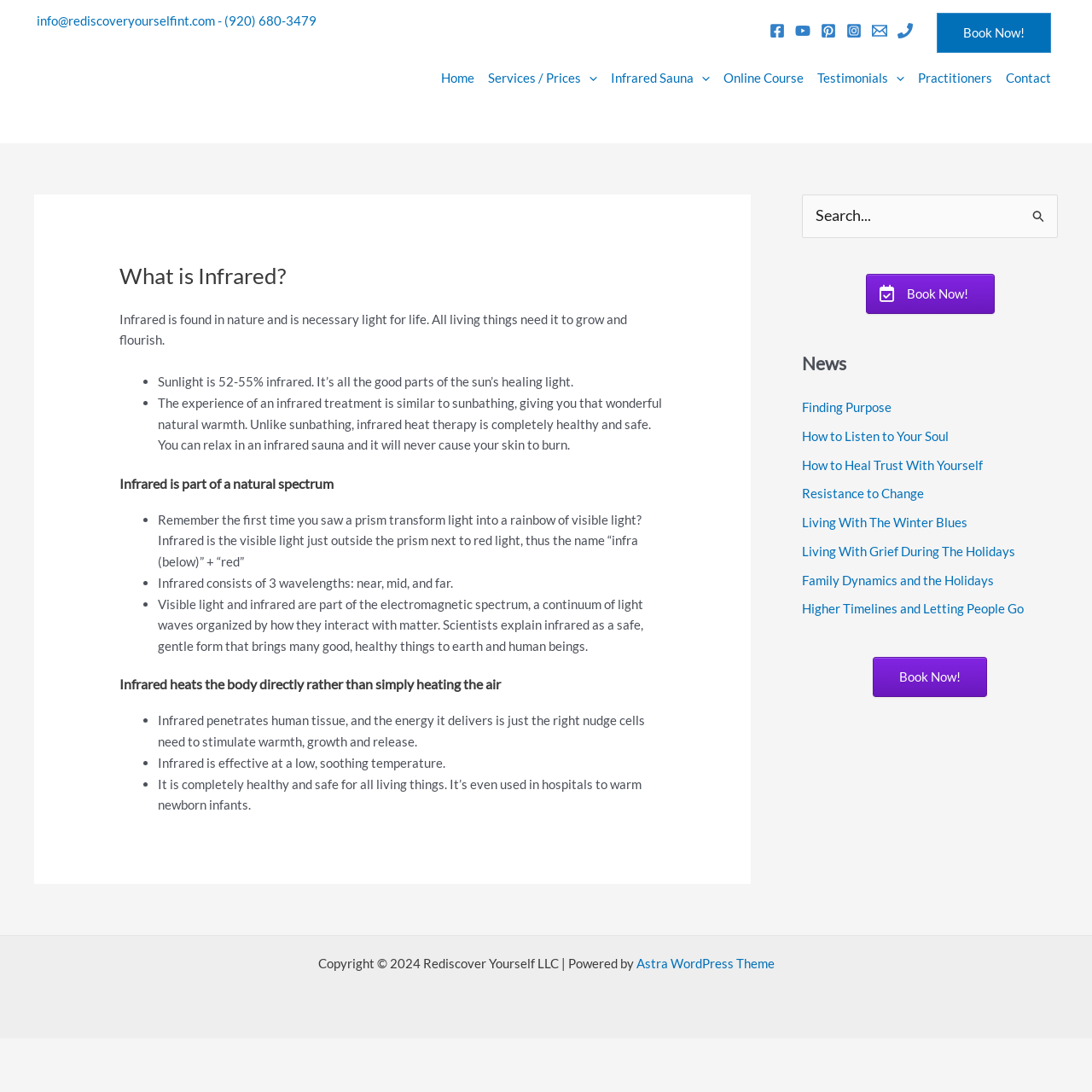Kindly respond to the following question with a single word or a brief phrase: 
What is the name of the company behind this website?

Rediscover Yourself LLC